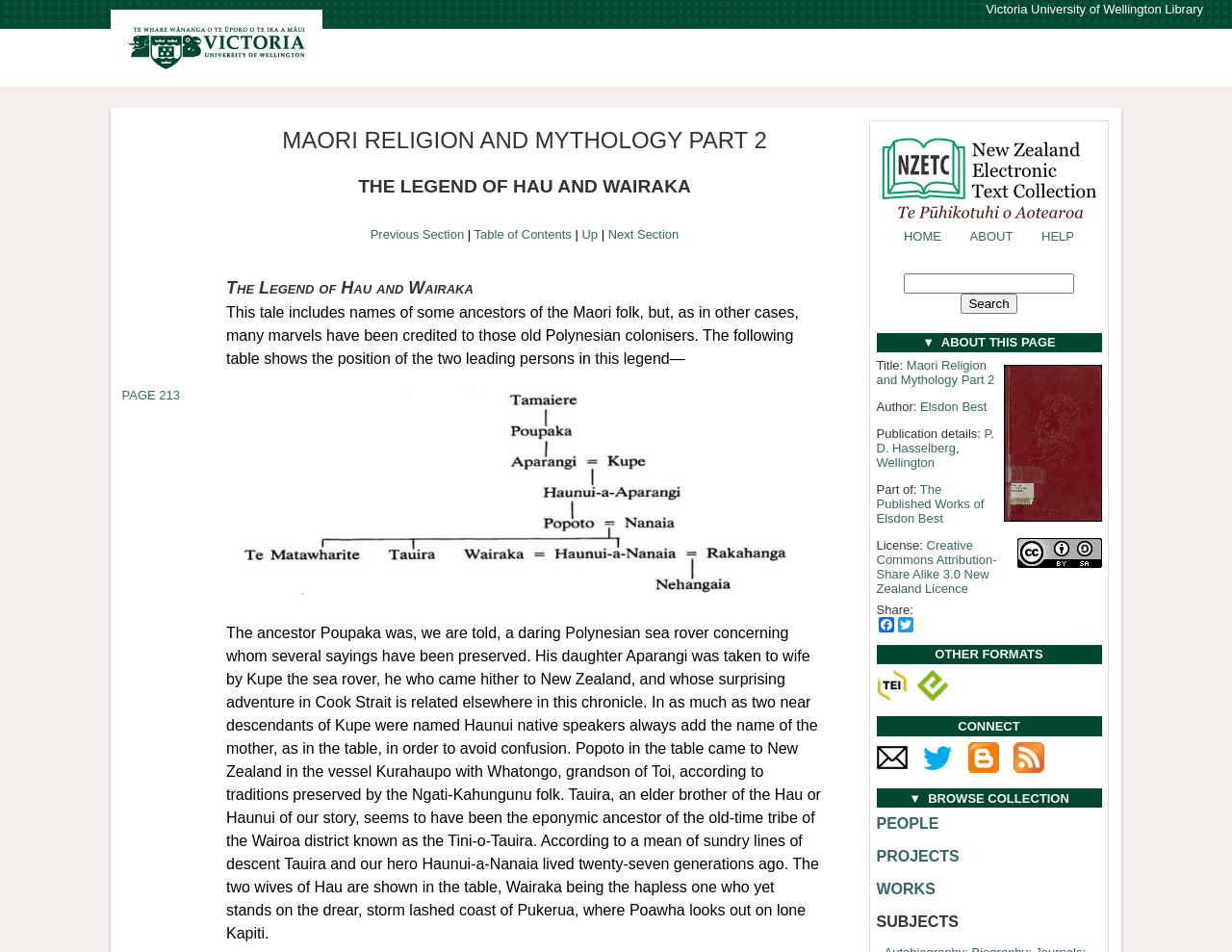Please find the bounding box coordinates of the clickable region needed to complete the following instruction: "Read about Maori religion and mythology". The bounding box coordinates must consist of four float numbers between 0 and 1, i.e., [left, top, right, bottom].

[0.193, 0.113, 0.659, 0.163]